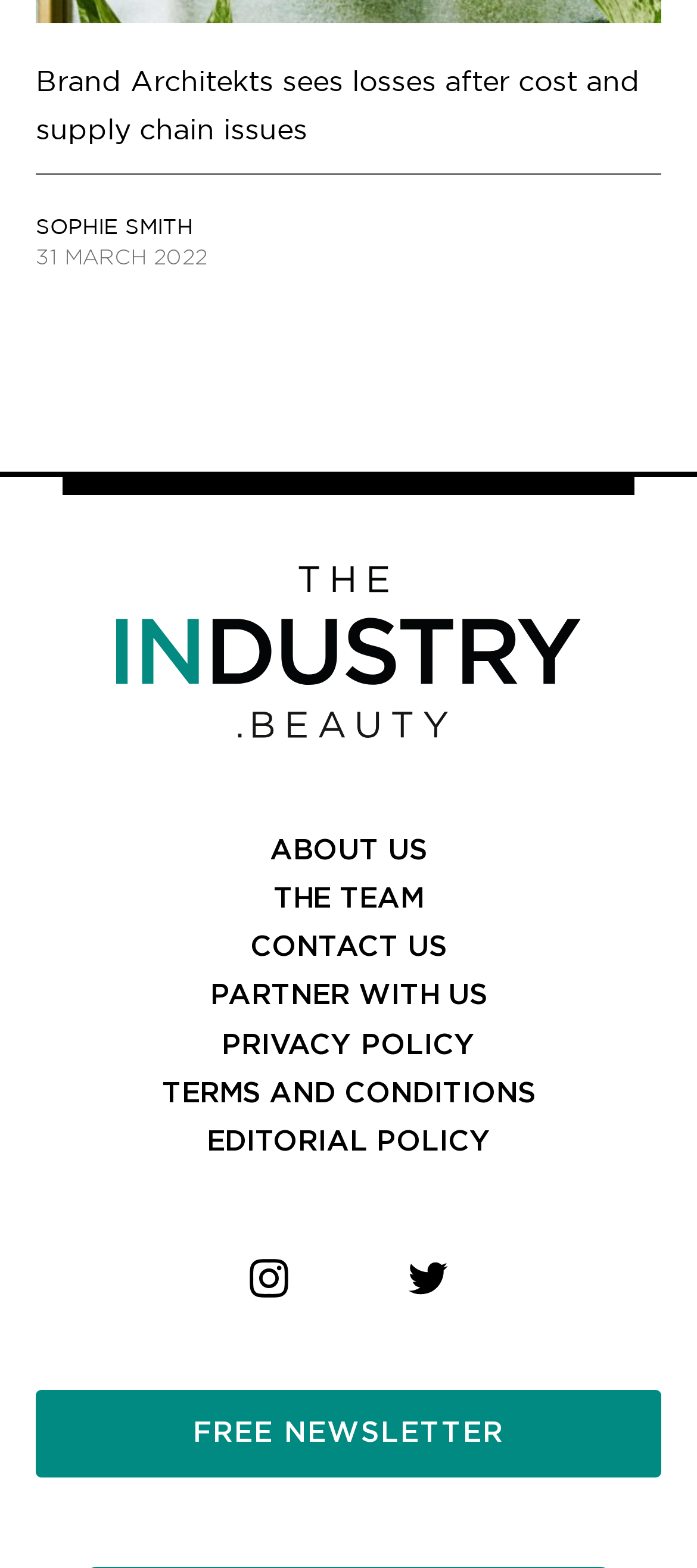Pinpoint the bounding box coordinates of the element that must be clicked to accomplish the following instruction: "Contact the website". The coordinates should be in the format of four float numbers between 0 and 1, i.e., [left, top, right, bottom].

[0.308, 0.589, 0.692, 0.62]